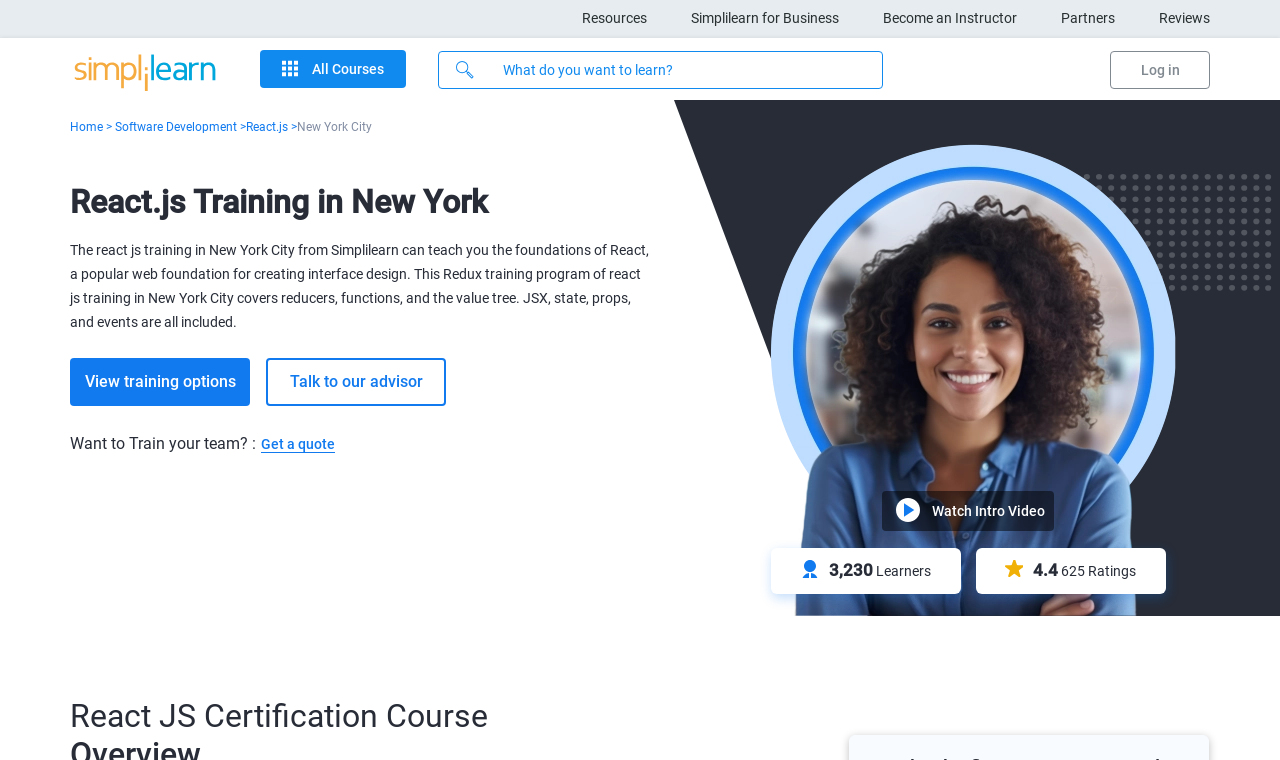Produce a meticulous description of the webpage.

This webpage is about a React.js training course in New York, offered by Simplilearn. At the top, there are six links: "Resources", "Simplilearn for Business", "Become an Instructor", "Partners", "Reviews", and "Simplilearn - Online Certification Training Course Provider", which is accompanied by an image. Below these links, there are three more links: "All Courses", "Log in", and "Home", with a breadcrumb trail indicating the current page is about React.js training in New York City.

The main content of the page starts with a heading "React.js Training in New York" followed by a paragraph of text describing the course, which covers the foundations of React, Redux, JSX, state, props, and events. 

On the right side of the page, there is a search box with a search button. Below the search box, there is a link "Watch Intro Video". 

Further down, there is a table with statistics about the course, including the number of learners (3,230) and ratings (4.4 out of 5). 

Finally, there are three calls-to-action: "View training options", "Talk to our advisor", and "Get a quote" for those who want to train their team.